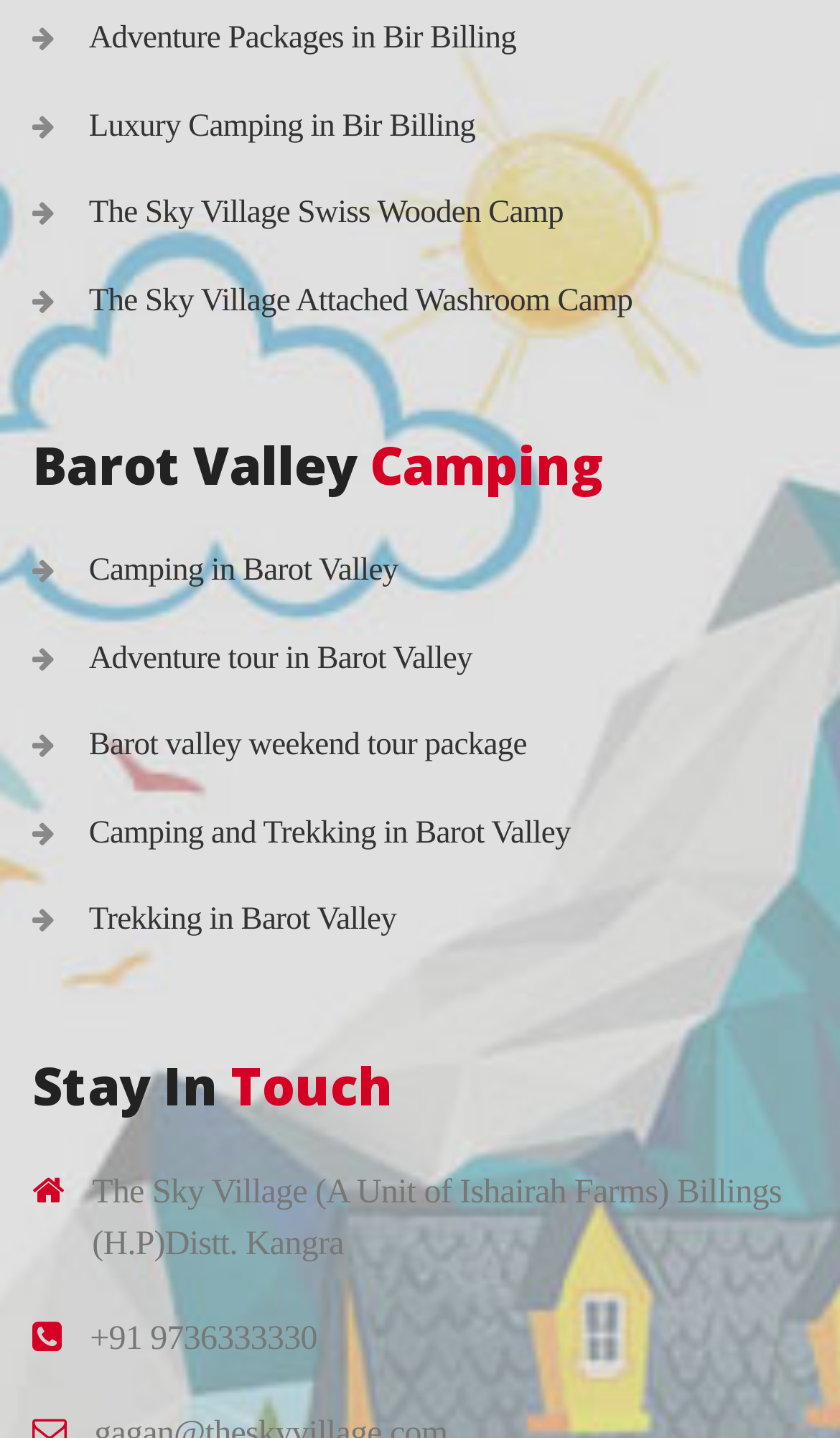Pinpoint the bounding box coordinates of the clickable element needed to complete the instruction: "Get in touch using phone number". The coordinates should be provided as four float numbers between 0 and 1: [left, top, right, bottom].

[0.107, 0.918, 0.378, 0.943]